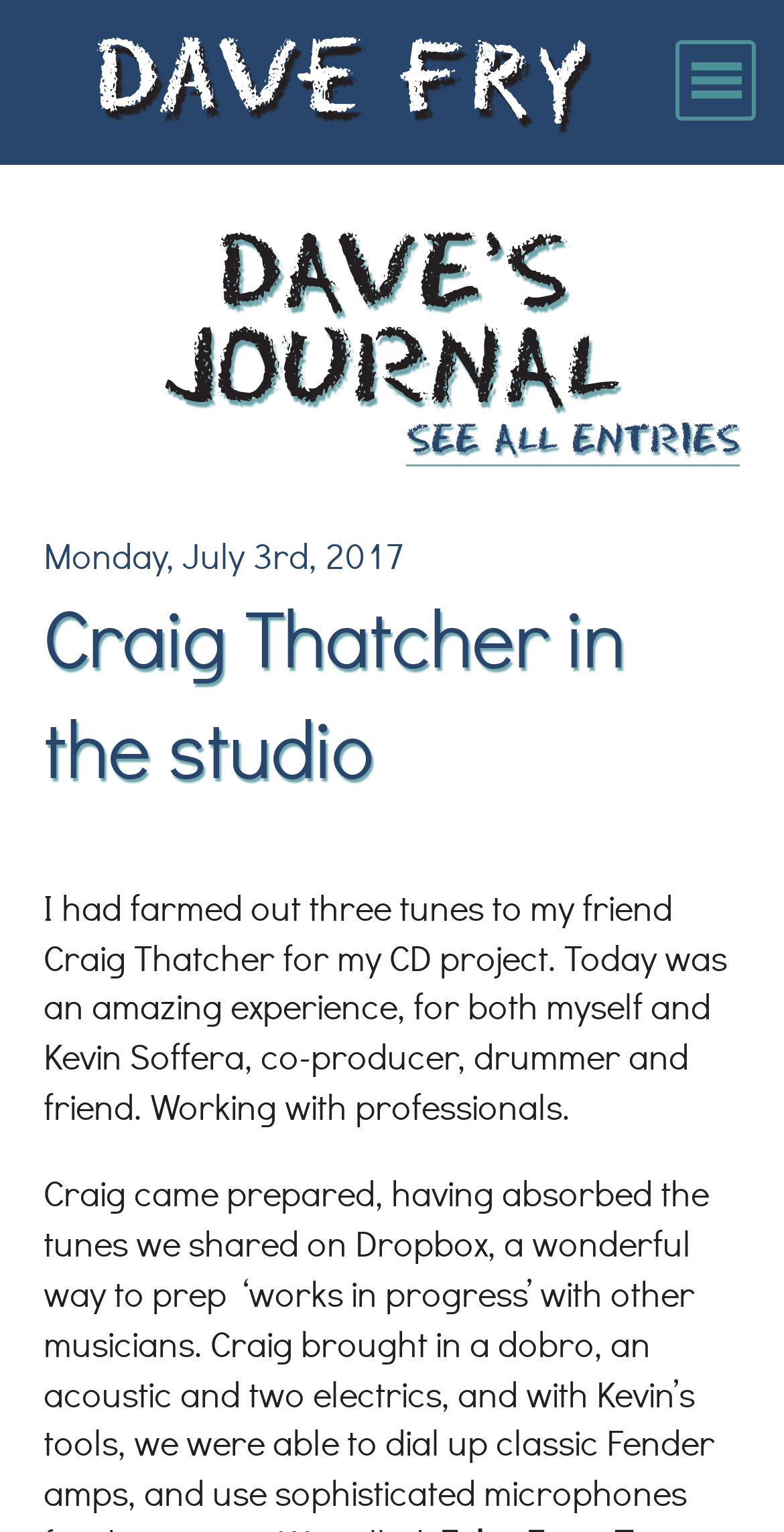Determine the bounding box coordinates for the UI element matching this description: "Way Back Photos".

[0.0, 0.483, 1.0, 0.536]